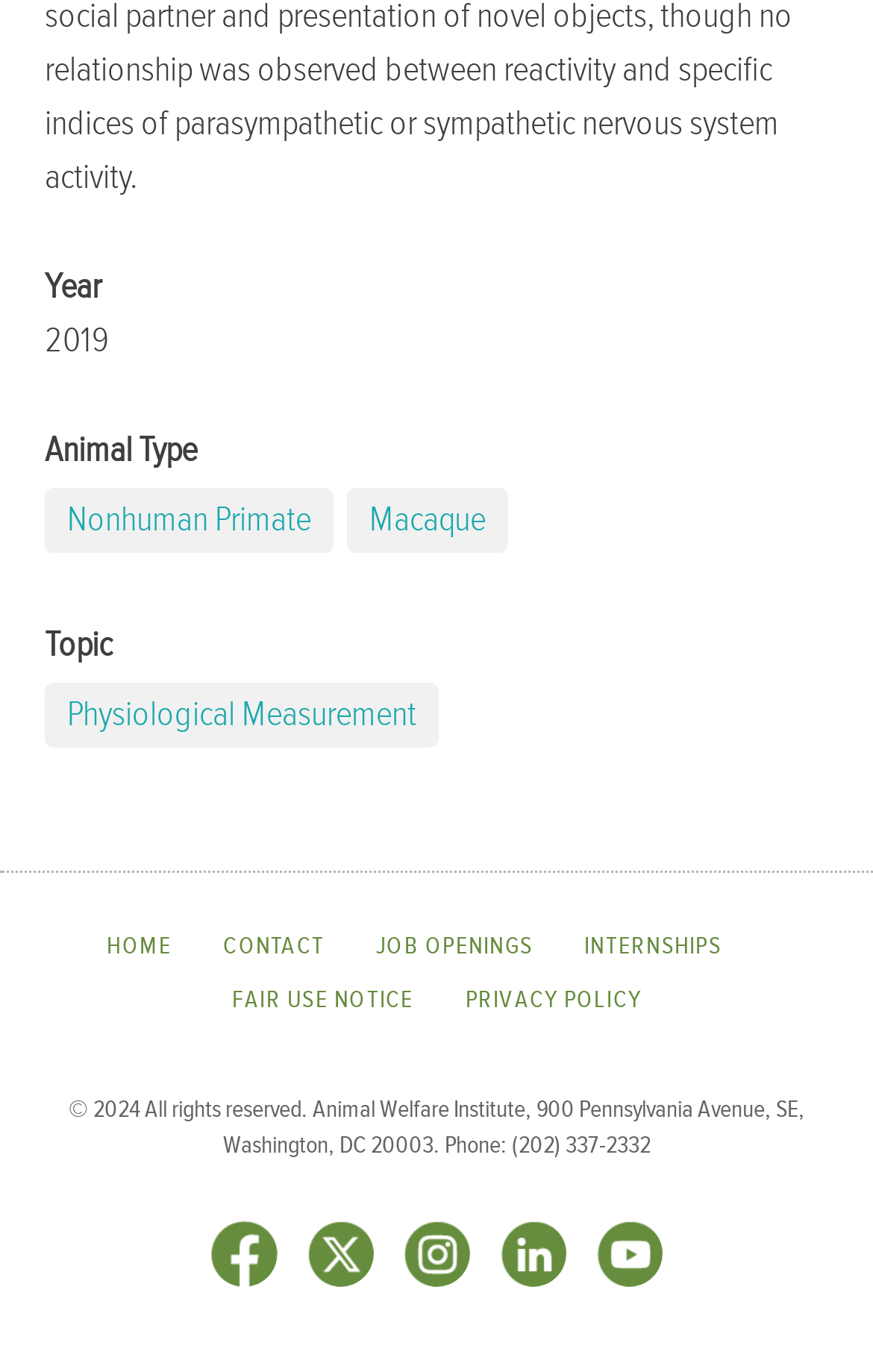Determine the bounding box coordinates for the area that needs to be clicked to fulfill this task: "Go to HOME page". The coordinates must be given as four float numbers between 0 and 1, i.e., [left, top, right, bottom].

[0.122, 0.679, 0.197, 0.7]